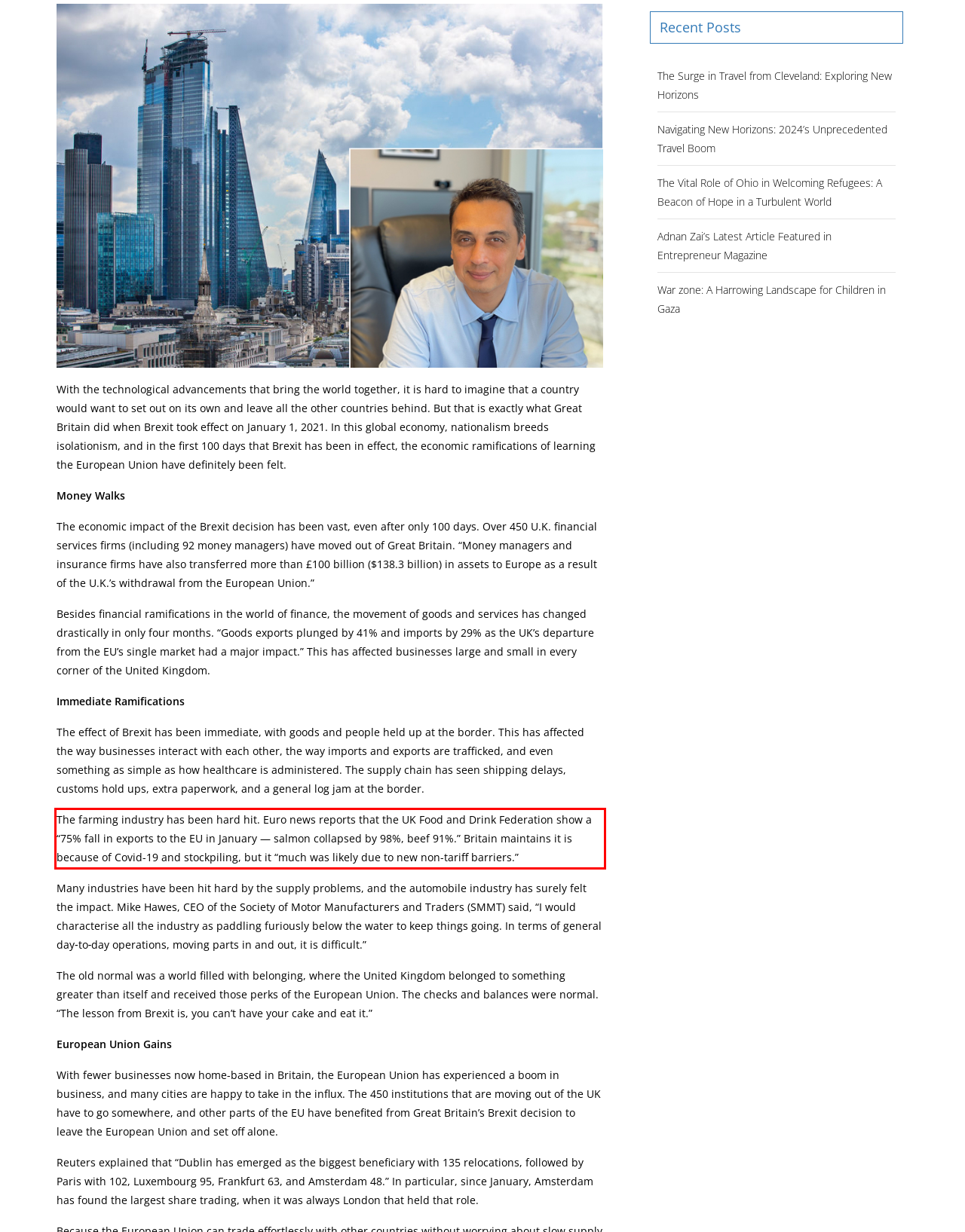There is a screenshot of a webpage with a red bounding box around a UI element. Please use OCR to extract the text within the red bounding box.

The farming industry has been hard hit. Euro news reports that the UK Food and Drink Federation show a “75% fall in exports to the EU in January — salmon collapsed by 98%, beef 91%.” Britain maintains it is because of Covid-19 and stockpiling, but it “much was likely due to new non-tariff barriers.”